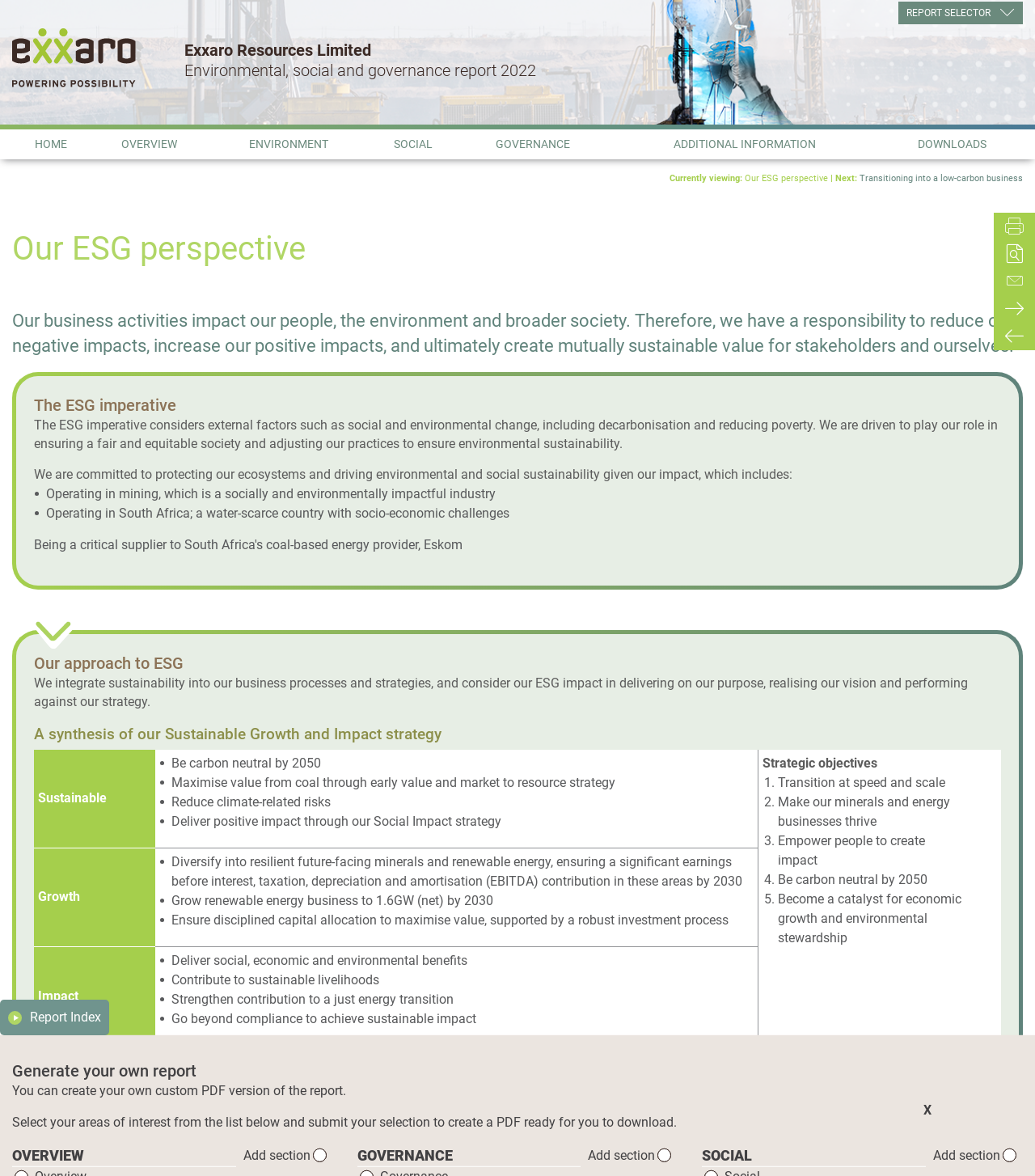Using the information in the image, could you please answer the following question in detail:
What is the goal of the company's sustainability strategy?

The goal of the company's sustainability strategy can be found in the table under the 'Our approach to ESG' section, where it says 'Be carbon neutral by 2050' as one of the strategic objectives.